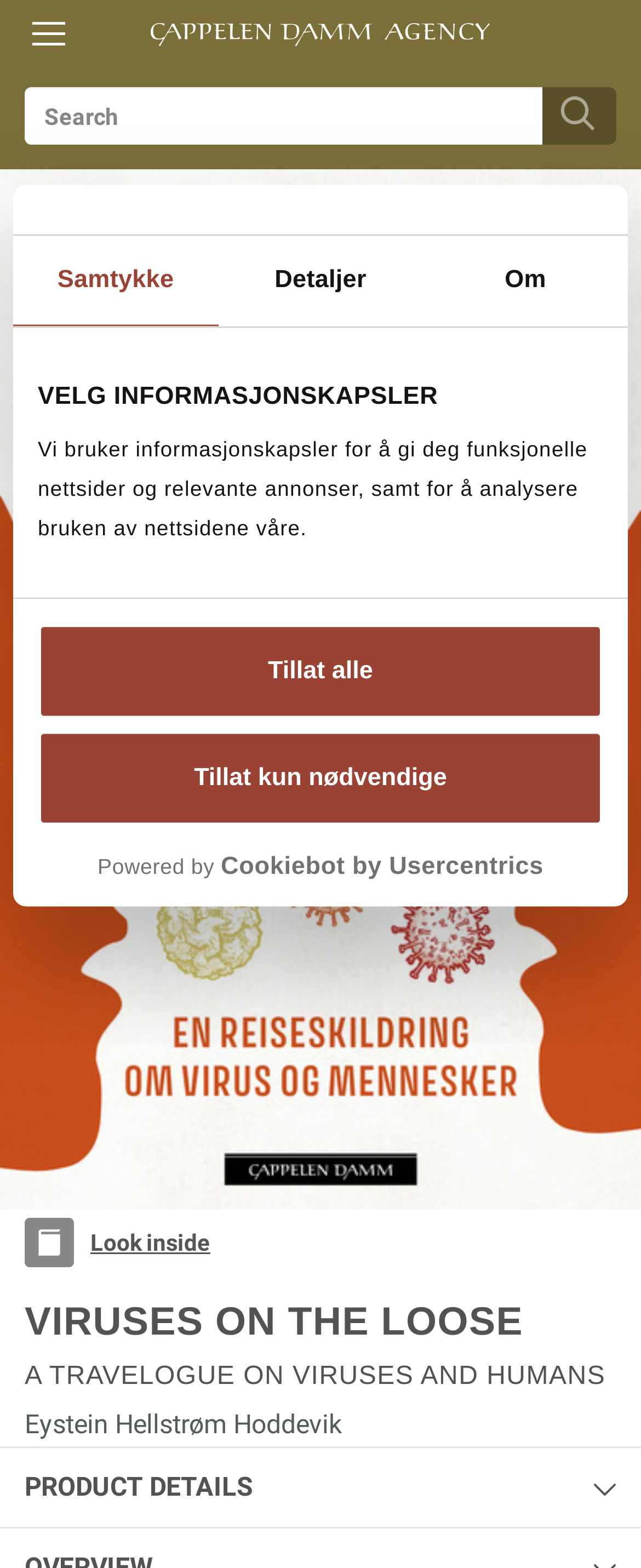What is the name of the author of the book?
Look at the screenshot and give a one-word or phrase answer.

Eystein Hellstrøm Hoddevik